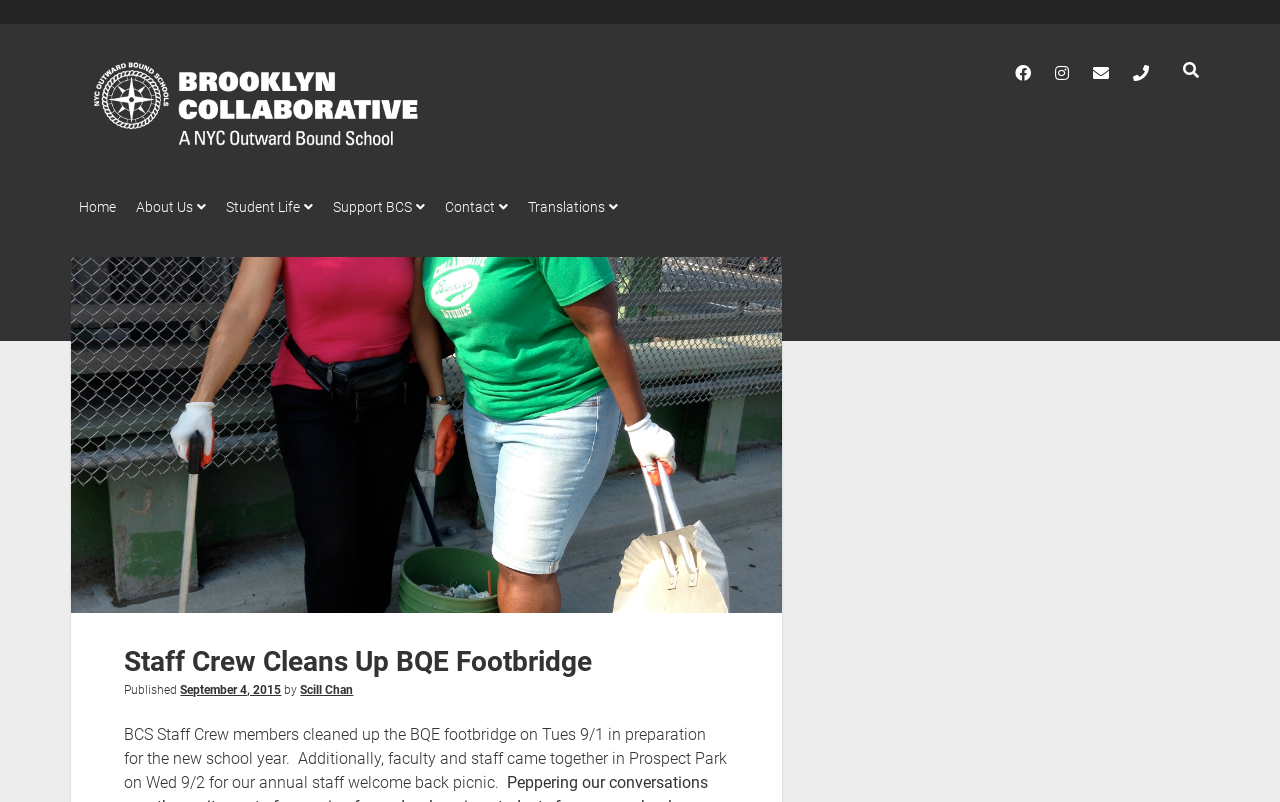Examine the image carefully and respond to the question with a detailed answer: 
What social media platforms are linked on the webpage?

I found the answer by looking at the top-right corner of the webpage, where the links to Facebook and Instagram are displayed.